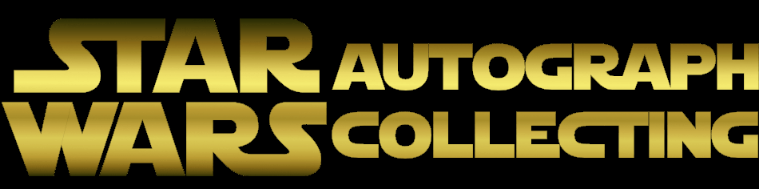Using a single word or phrase, answer the following question: 
What is the theme of the logo?

Star Wars